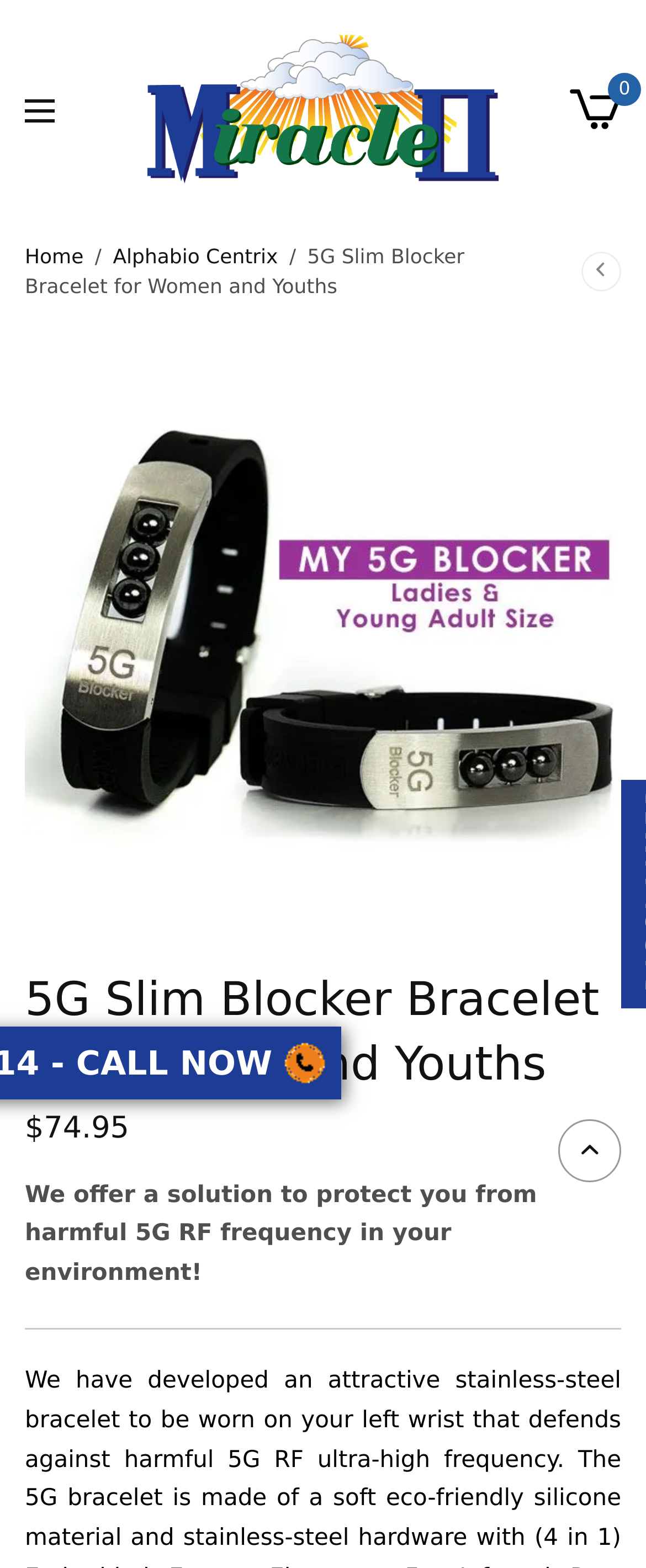Utilize the information from the image to answer the question in detail:
What is the name of the product?

I found the name of the product by looking at the breadcrumb navigation section, where it says '5G Slim Blocker Bracelet for Women and Youths'. This is also the title of the webpage and appears in multiple places on the page.